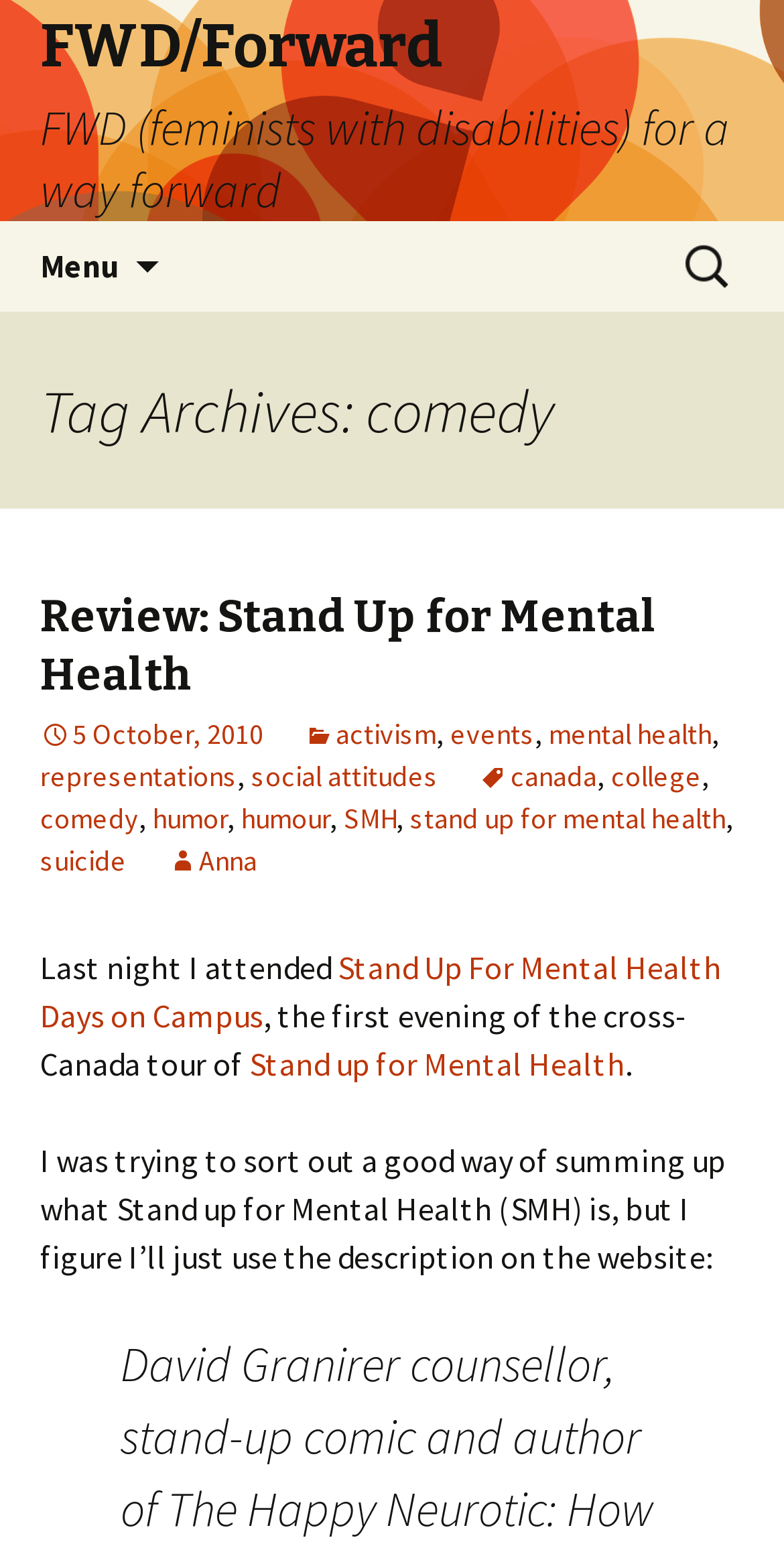Locate the bounding box of the UI element described by: "mental health" in the given webpage screenshot.

[0.7, 0.463, 0.908, 0.487]